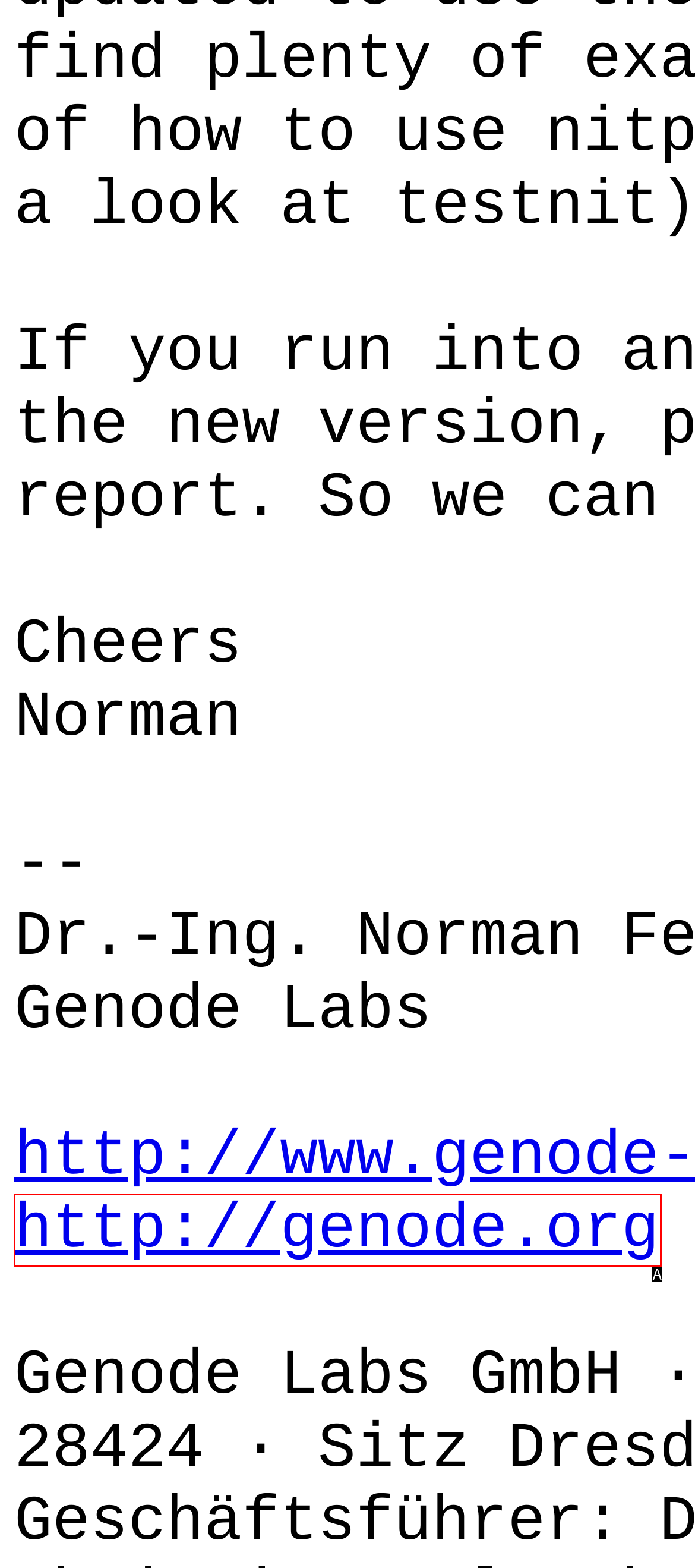Match the HTML element to the given description: http://genode.org
Indicate the option by its letter.

A